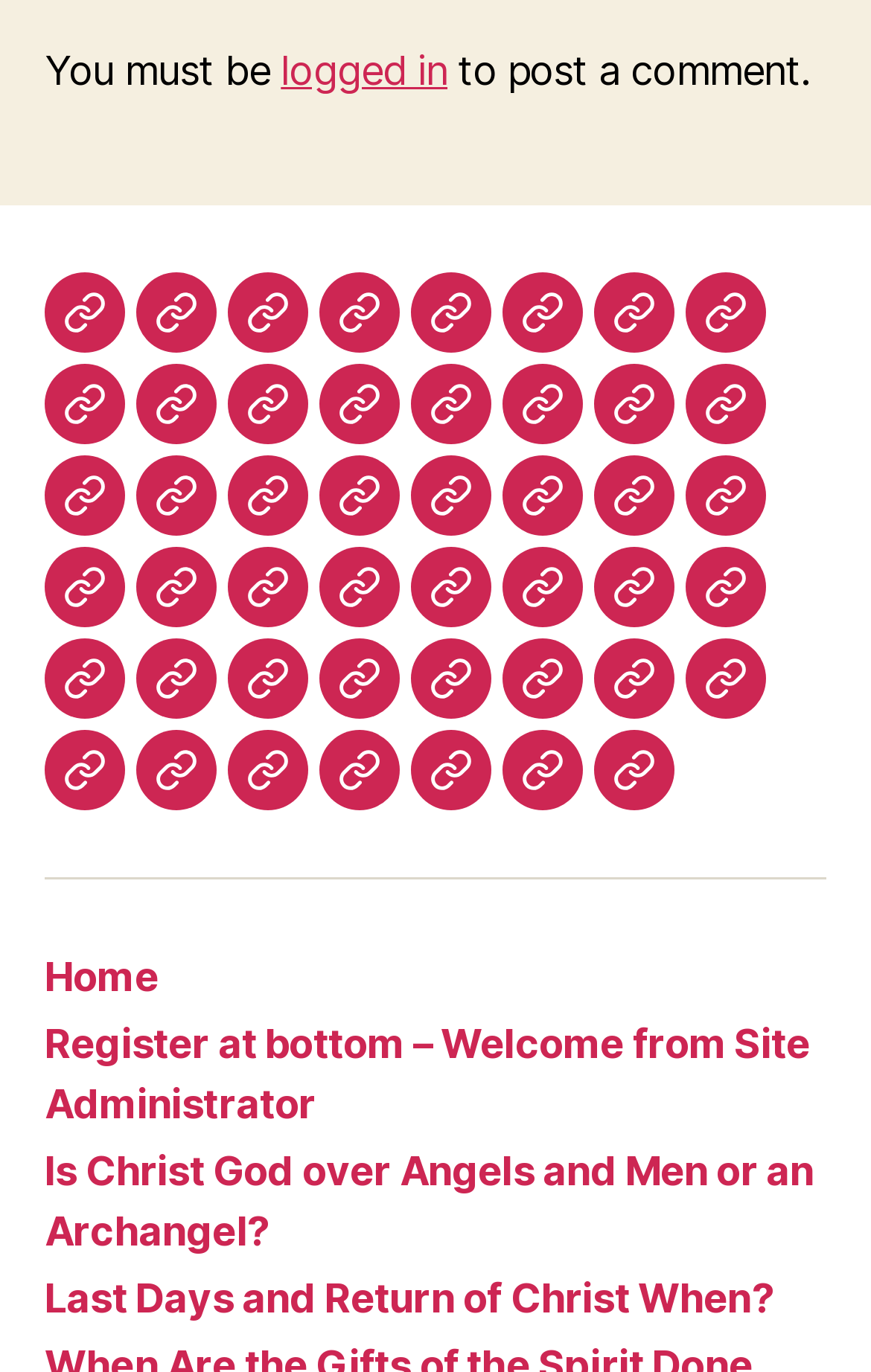Please specify the coordinates of the bounding box for the element that should be clicked to carry out this instruction: "Click on the 'Home' link". The coordinates must be four float numbers between 0 and 1, formatted as [left, top, right, bottom].

[0.051, 0.198, 0.144, 0.257]